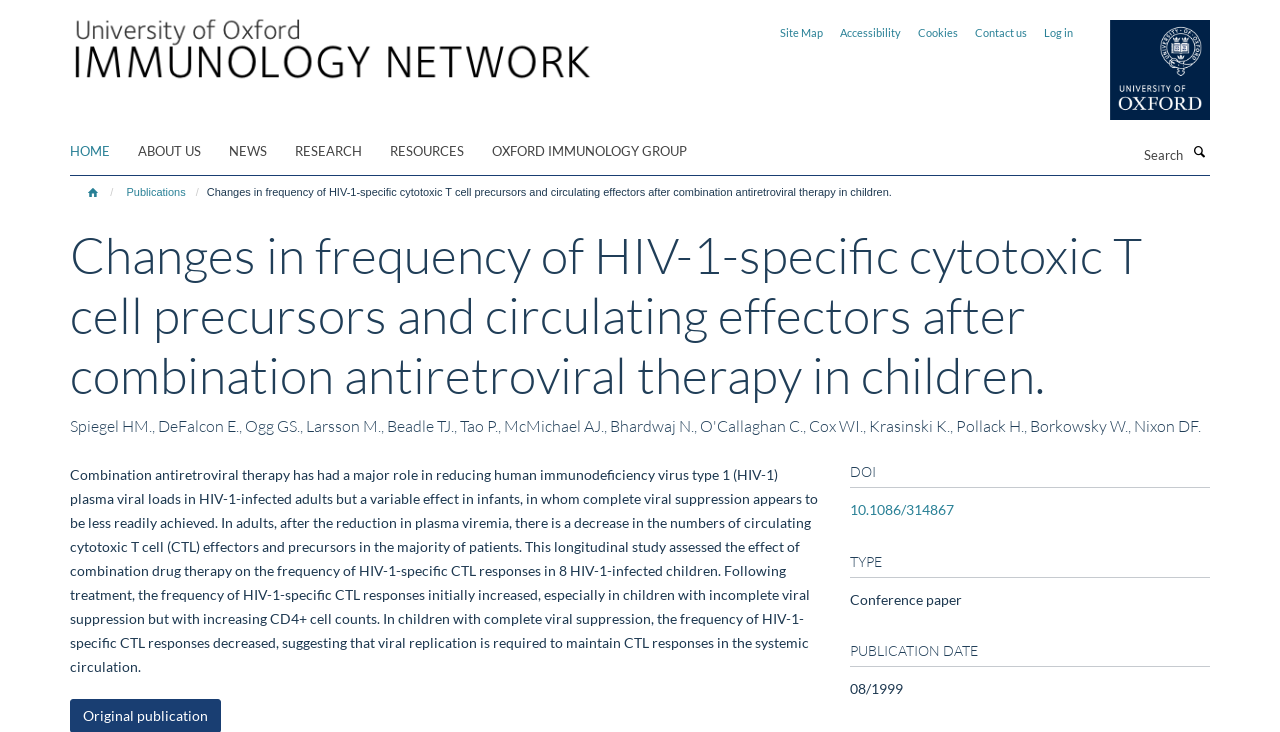Determine the bounding box coordinates of the clickable region to execute the instruction: "Check the publication date". The coordinates should be four float numbers between 0 and 1, denoted as [left, top, right, bottom].

[0.664, 0.929, 0.705, 0.952]